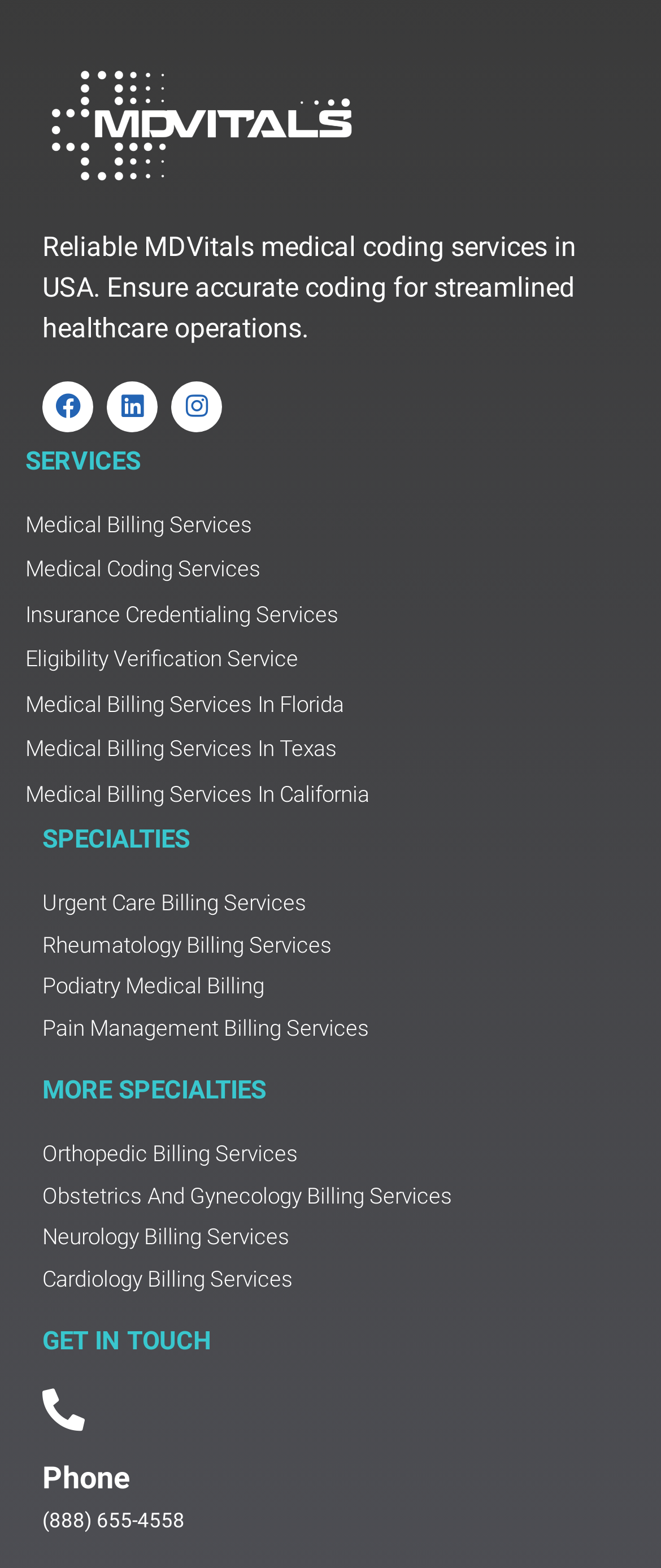Kindly respond to the following question with a single word or a brief phrase: 
What is the phone number to get in touch with MDVitals?

(888) 655-4558